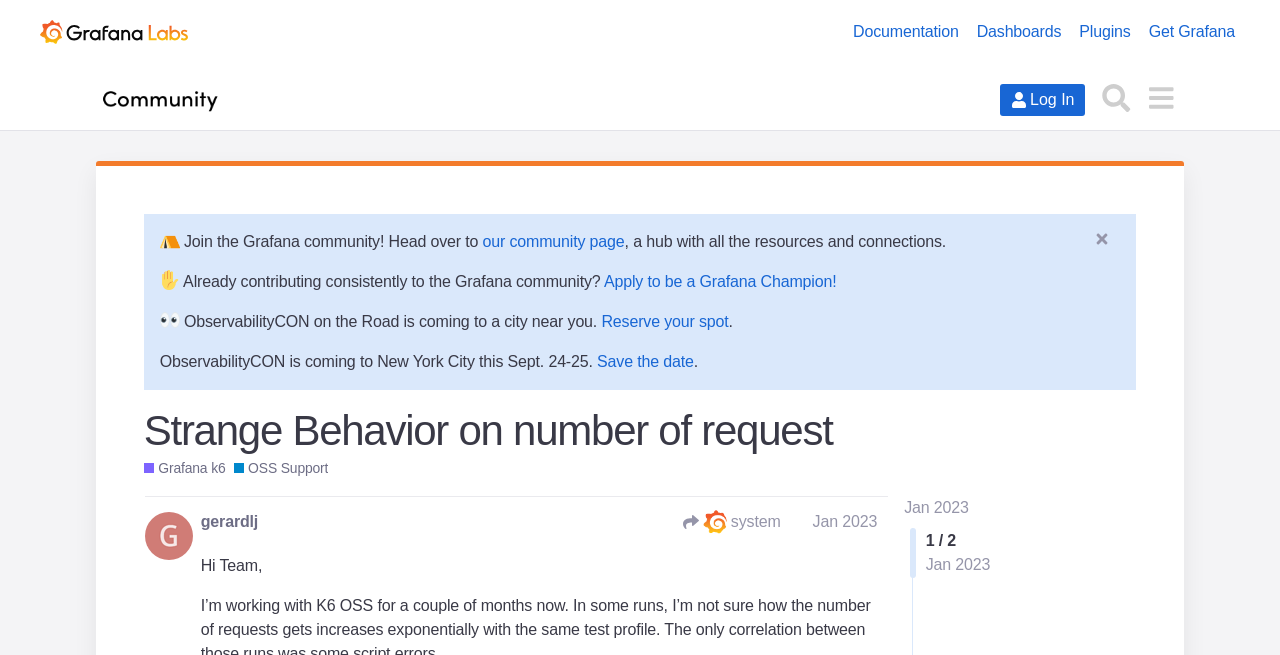What is the date of the post by 'gerardlj'?
Using the image, answer in one word or phrase.

Jan 18, 2023